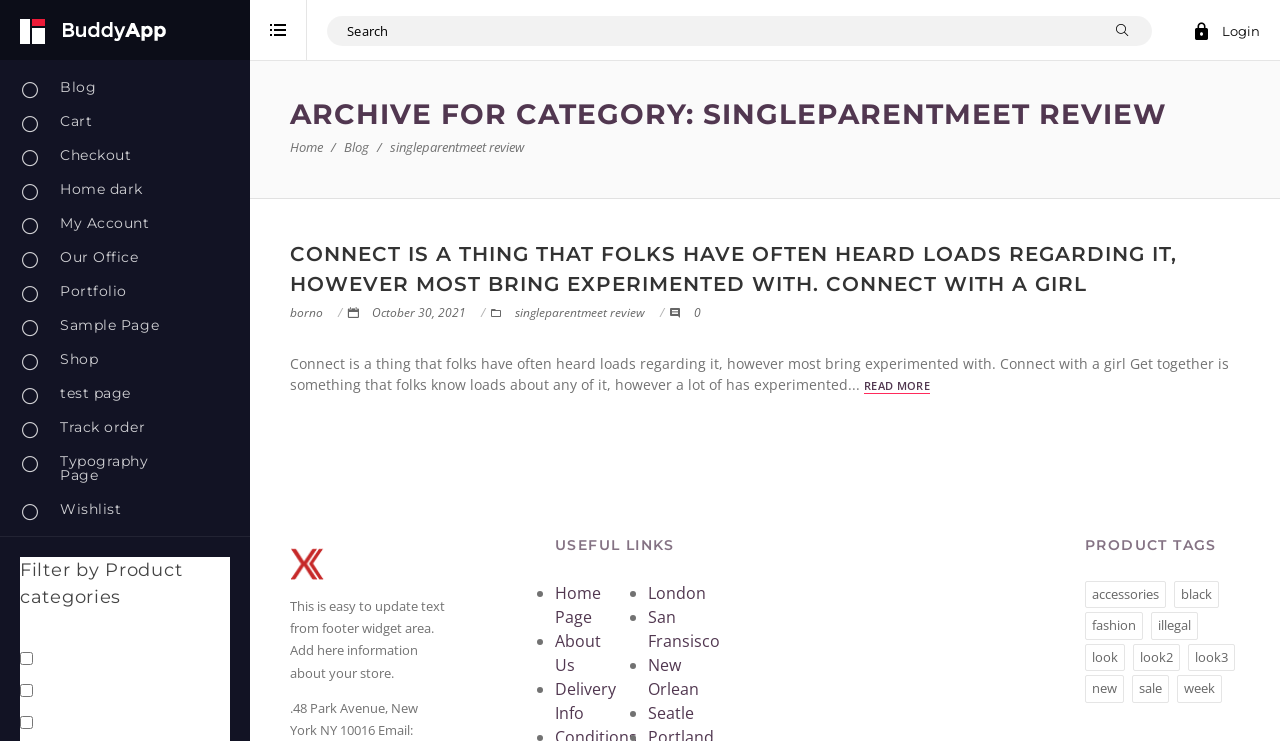Please provide a one-word or short phrase answer to the question:
How many items are in the 'look2' product tag?

2 items